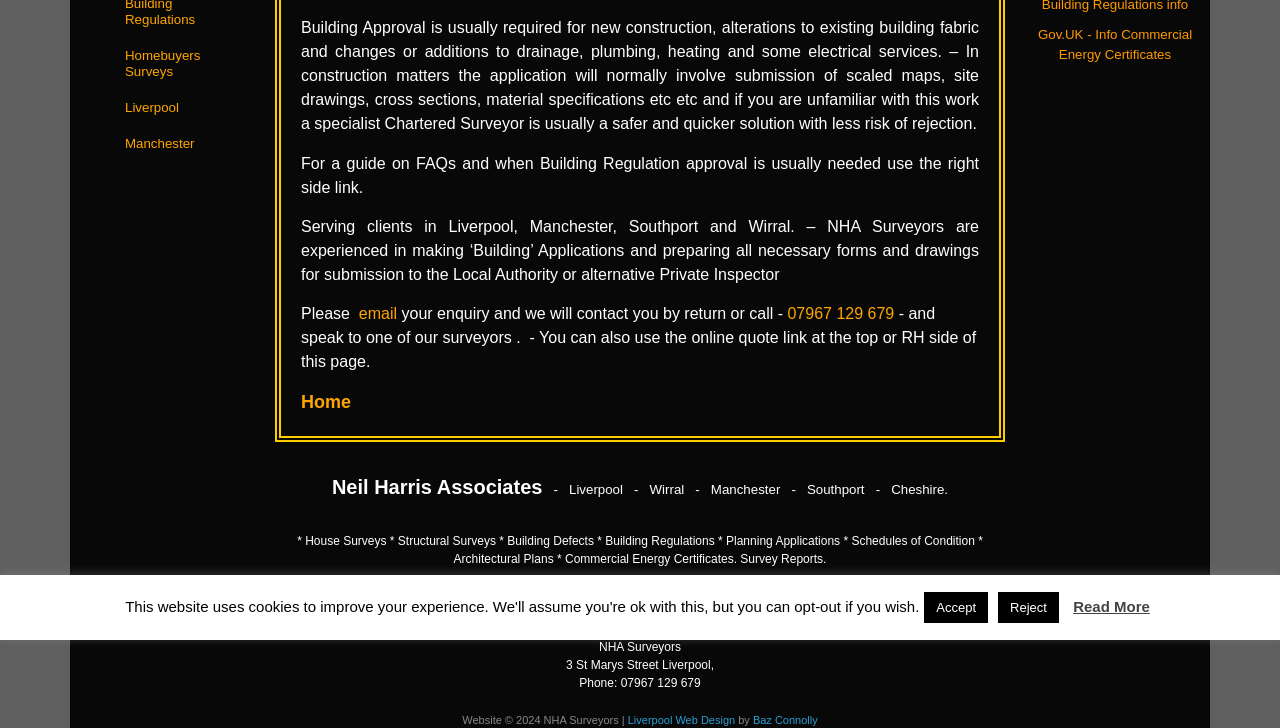Bounding box coordinates are specified in the format (top-left x, top-left y, bottom-right x, bottom-right y). All values are floating point numbers bounded between 0 and 1. Please provide the bounding box coordinate of the region this sentence describes: site by Digital Tsunami

None